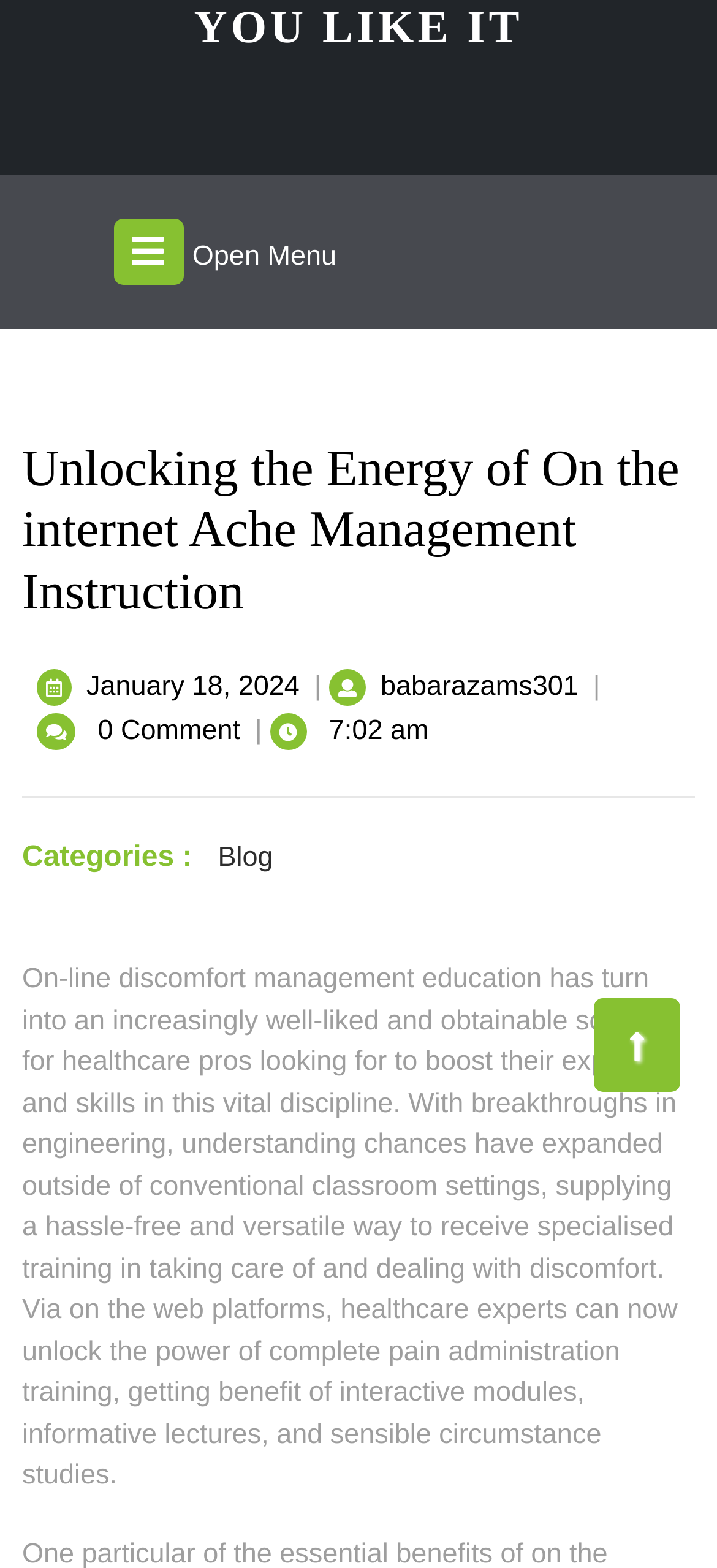What is the author of the article?
Answer the question with a single word or phrase, referring to the image.

babarazams301